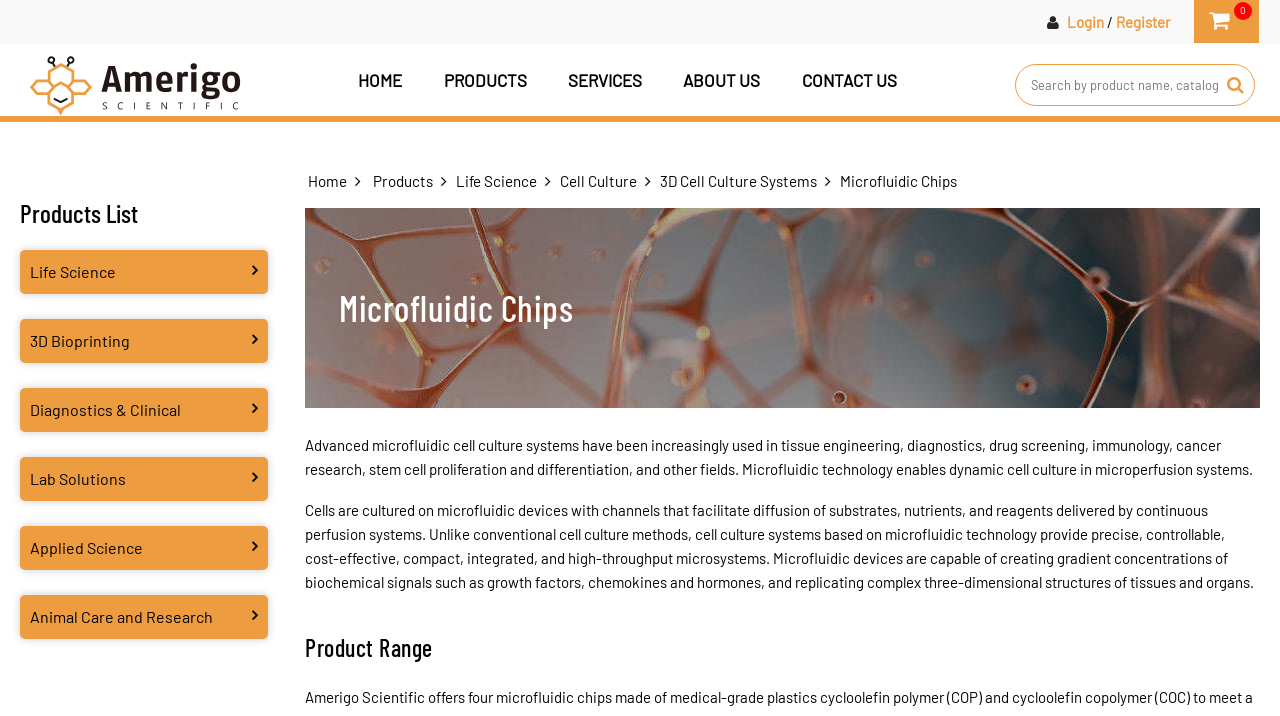Show the bounding box coordinates of the element that should be clicked to complete the task: "View the products list".

[0.016, 0.275, 0.108, 0.318]